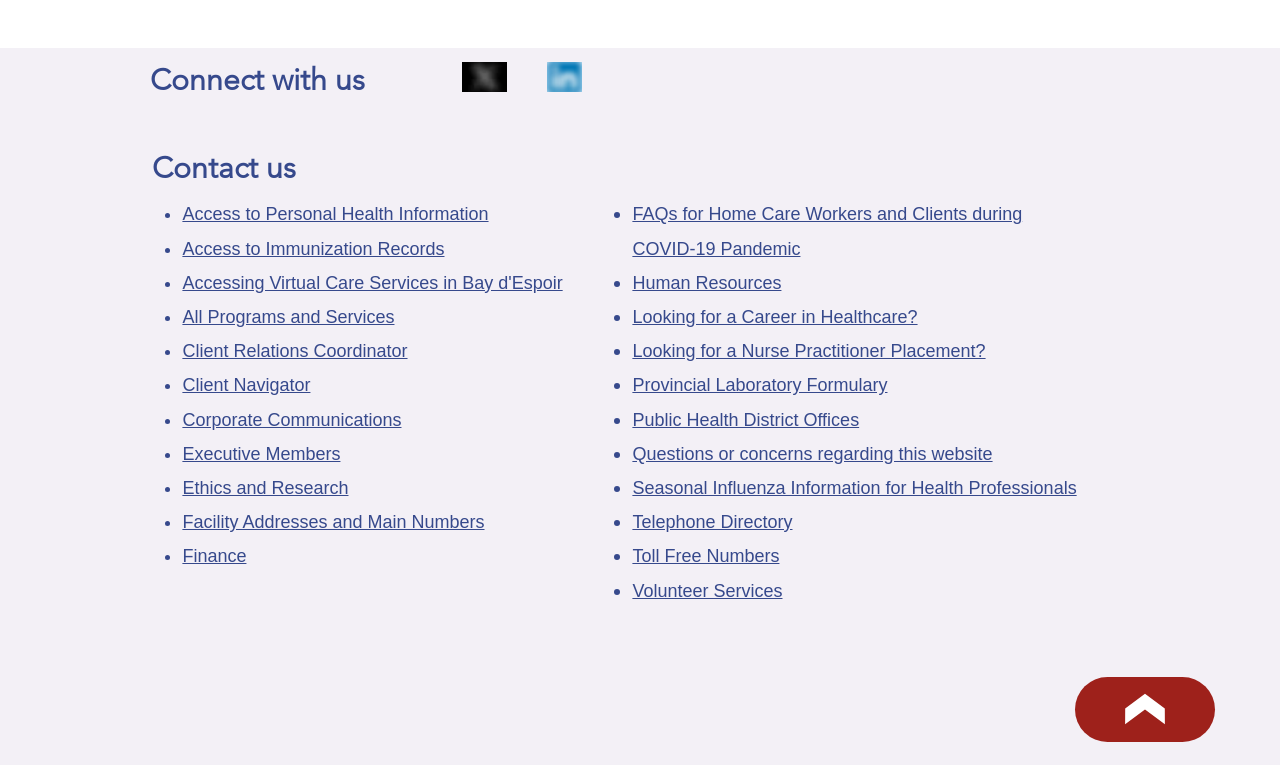How many social media links are there?
By examining the image, provide a one-word or phrase answer.

2